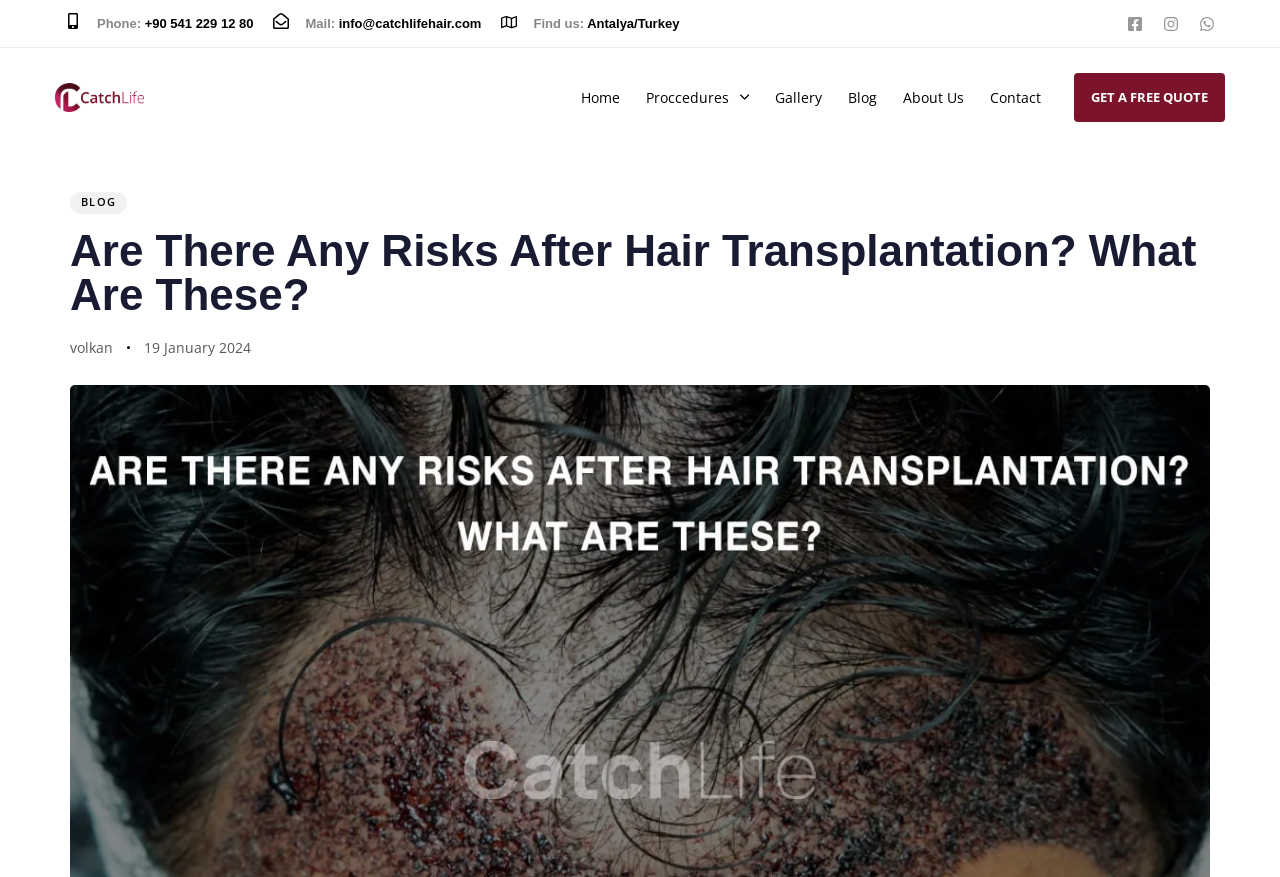Please identify the bounding box coordinates of the element's region that needs to be clicked to fulfill the following instruction: "Call the phone number". The bounding box coordinates should consist of four float numbers between 0 and 1, i.e., [left, top, right, bottom].

[0.076, 0.019, 0.198, 0.034]